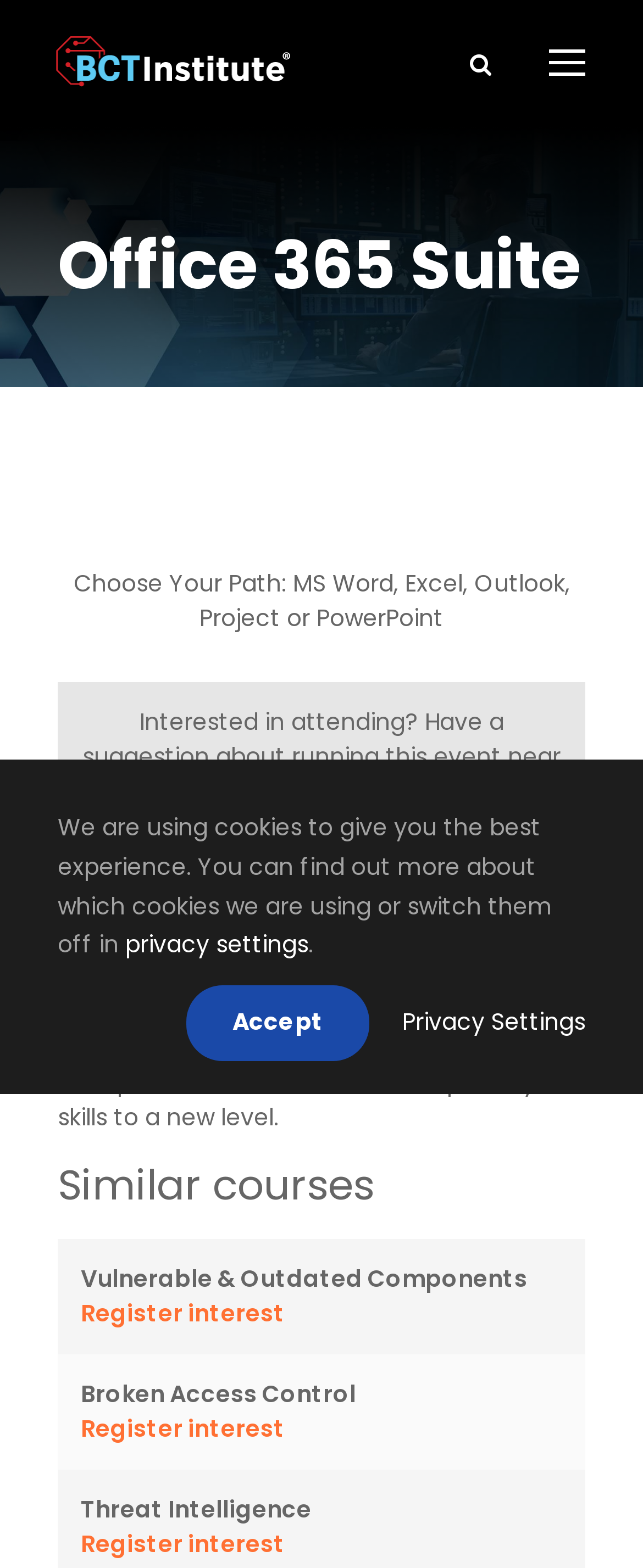Locate the bounding box of the UI element defined by this description: "alt="BCT Institute logo" title="BCT-Institute-color-448×141"". The coordinates should be given as four float numbers between 0 and 1, formatted as [left, top, right, bottom].

[0.077, 0.027, 0.462, 0.051]